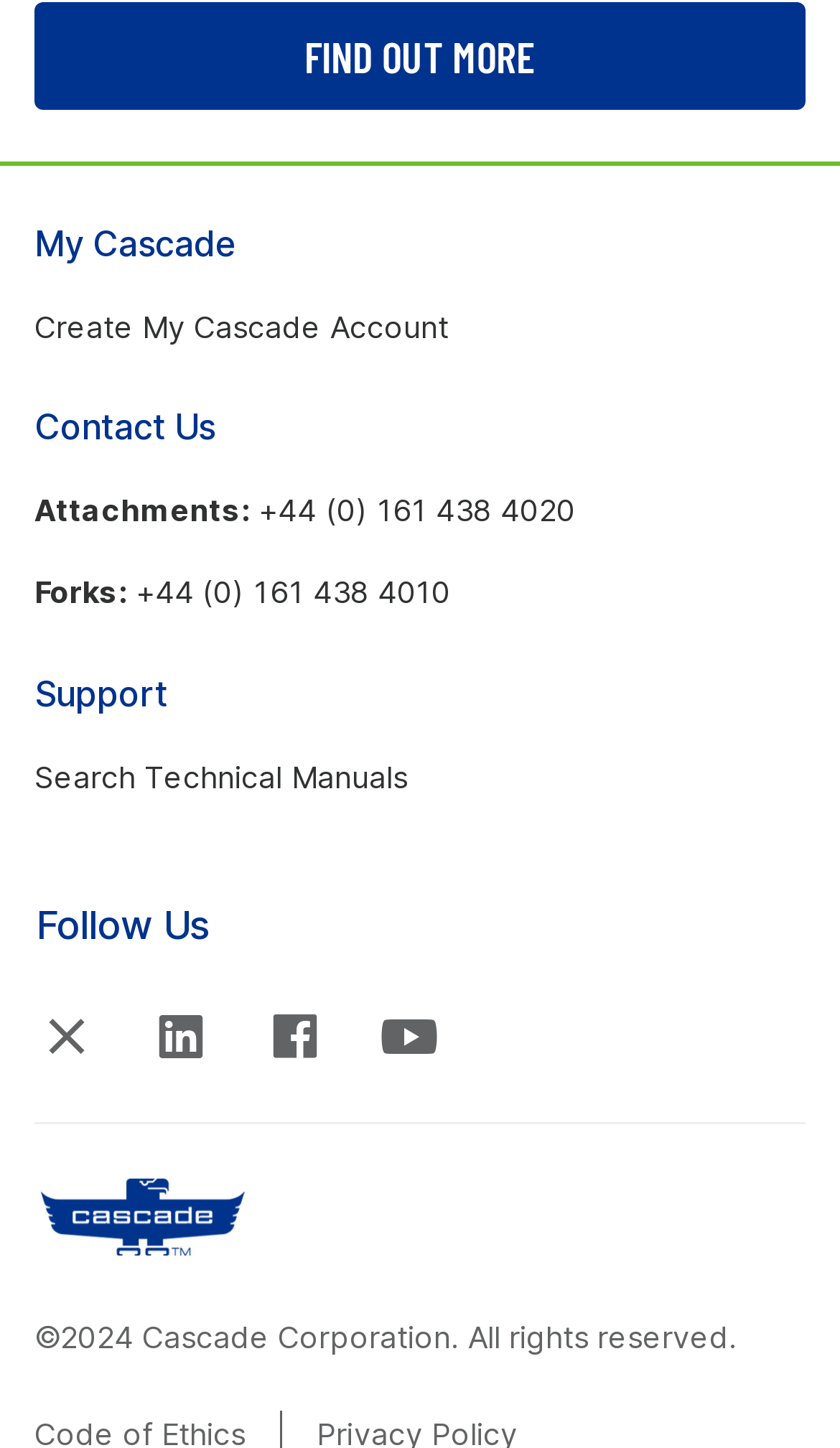Using the details in the image, give a detailed response to the question below:
What is the purpose of the 'Search Technical Manuals' link?

The 'Search Technical Manuals' link is located in the 'Support' section, suggesting that it allows users to search for technical manuals related to the company's products or services.